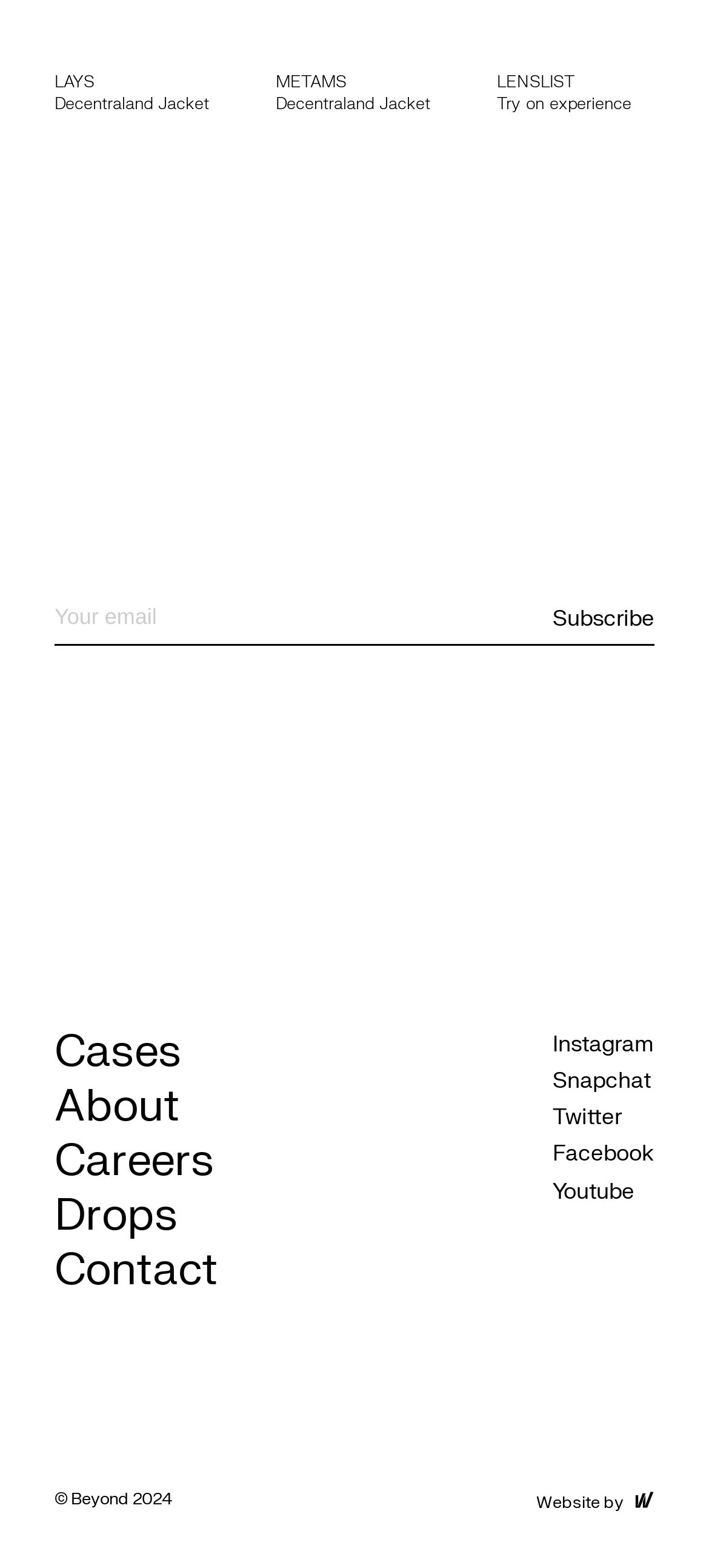Can you find the bounding box coordinates for the element that needs to be clicked to execute this instruction: "Enter your email"? The coordinates should be given as four float numbers between 0 and 1, i.e., [left, top, right, bottom].

[0.077, 0.383, 0.923, 0.412]